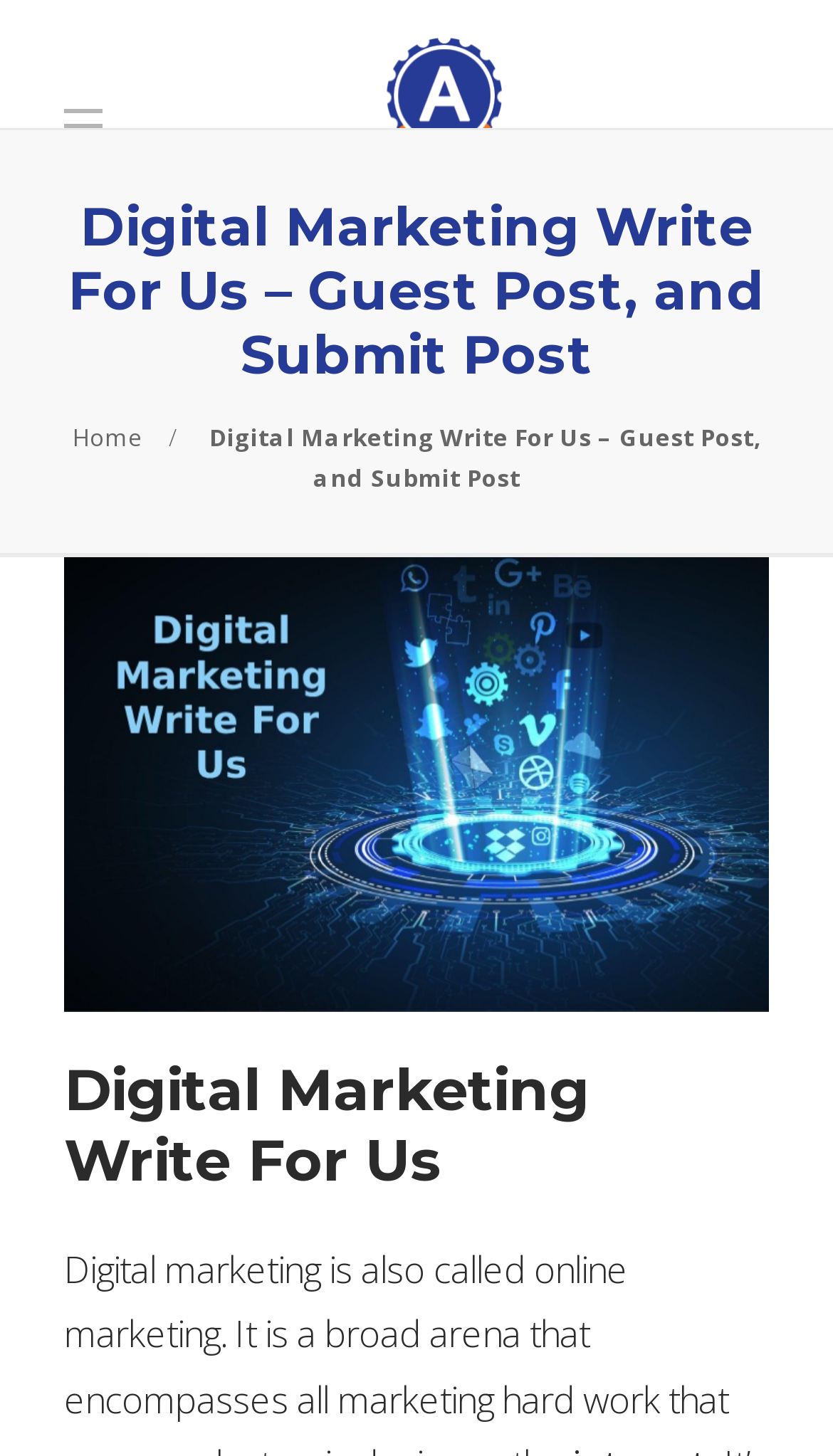Give a short answer to this question using one word or a phrase:
How many headings are on the page?

3